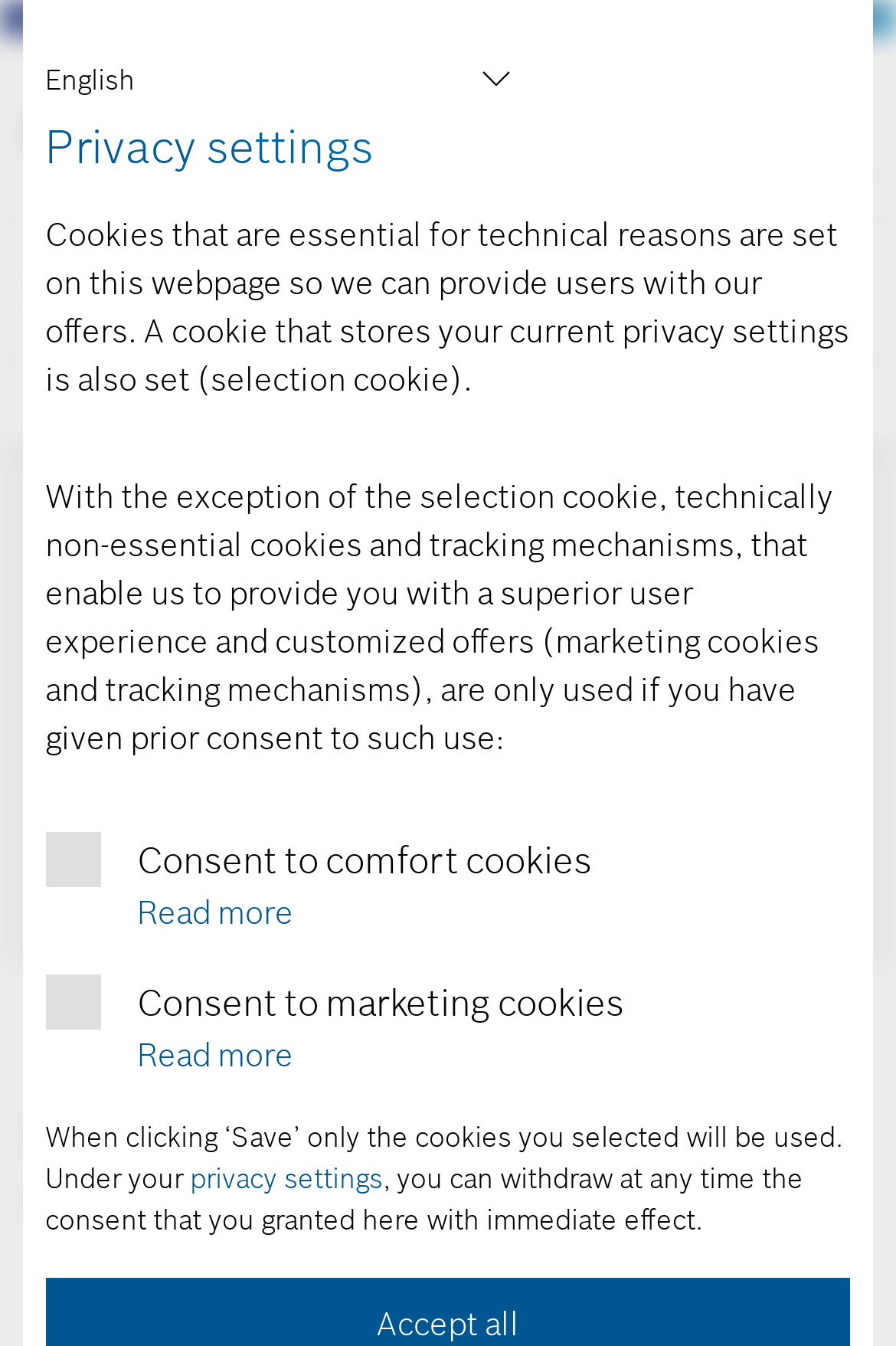Find the bounding box coordinates of the clickable element required to execute the following instruction: "Click the 'Show Thread Options' button". Provide the coordinates as four float numbers between 0 and 1, i.e., [left, top, right, bottom].

[0.872, 0.845, 0.962, 0.896]